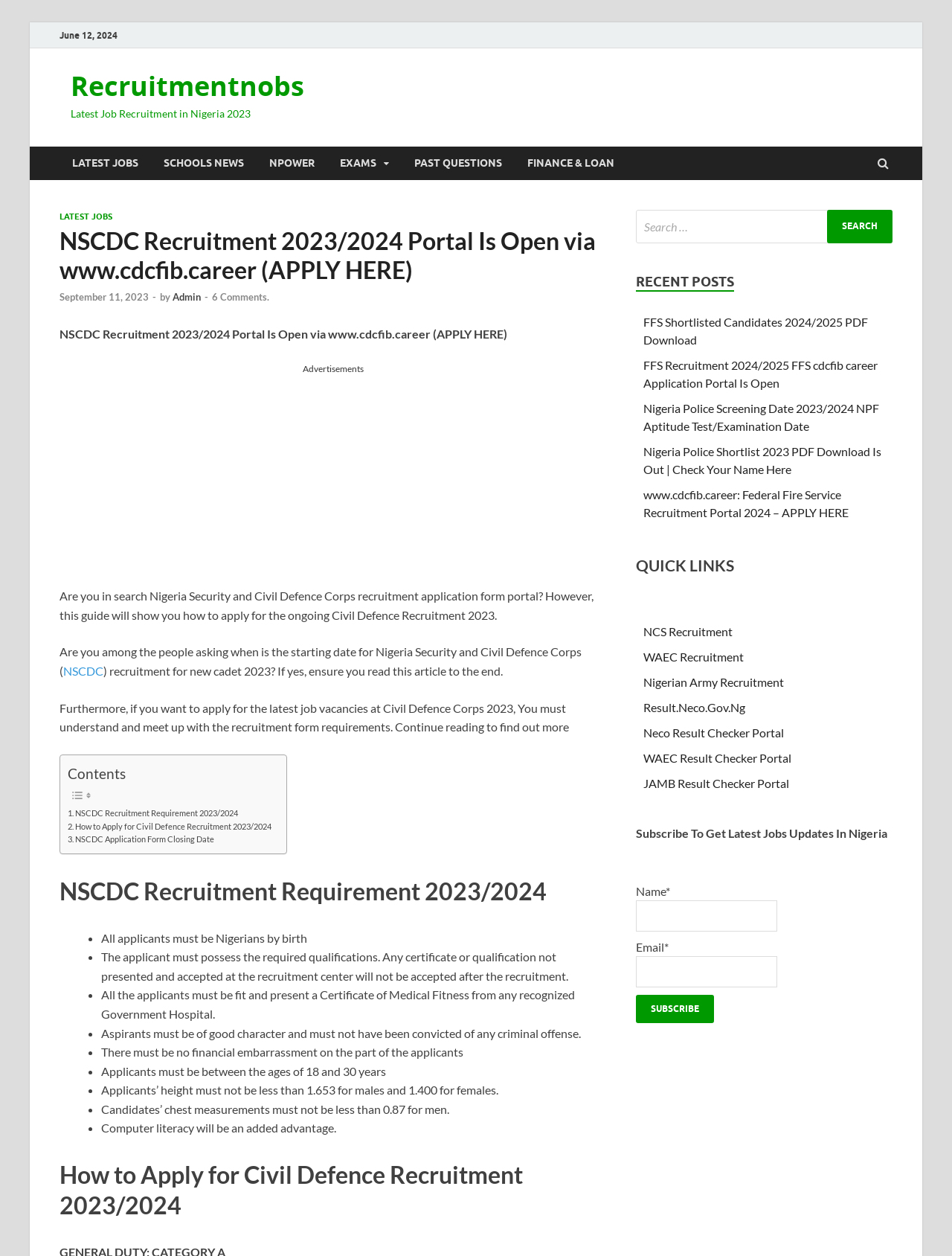Pinpoint the bounding box coordinates of the element that must be clicked to accomplish the following instruction: "Search for something". The coordinates should be in the format of four float numbers between 0 and 1, i.e., [left, top, right, bottom].

[0.668, 0.167, 0.938, 0.194]